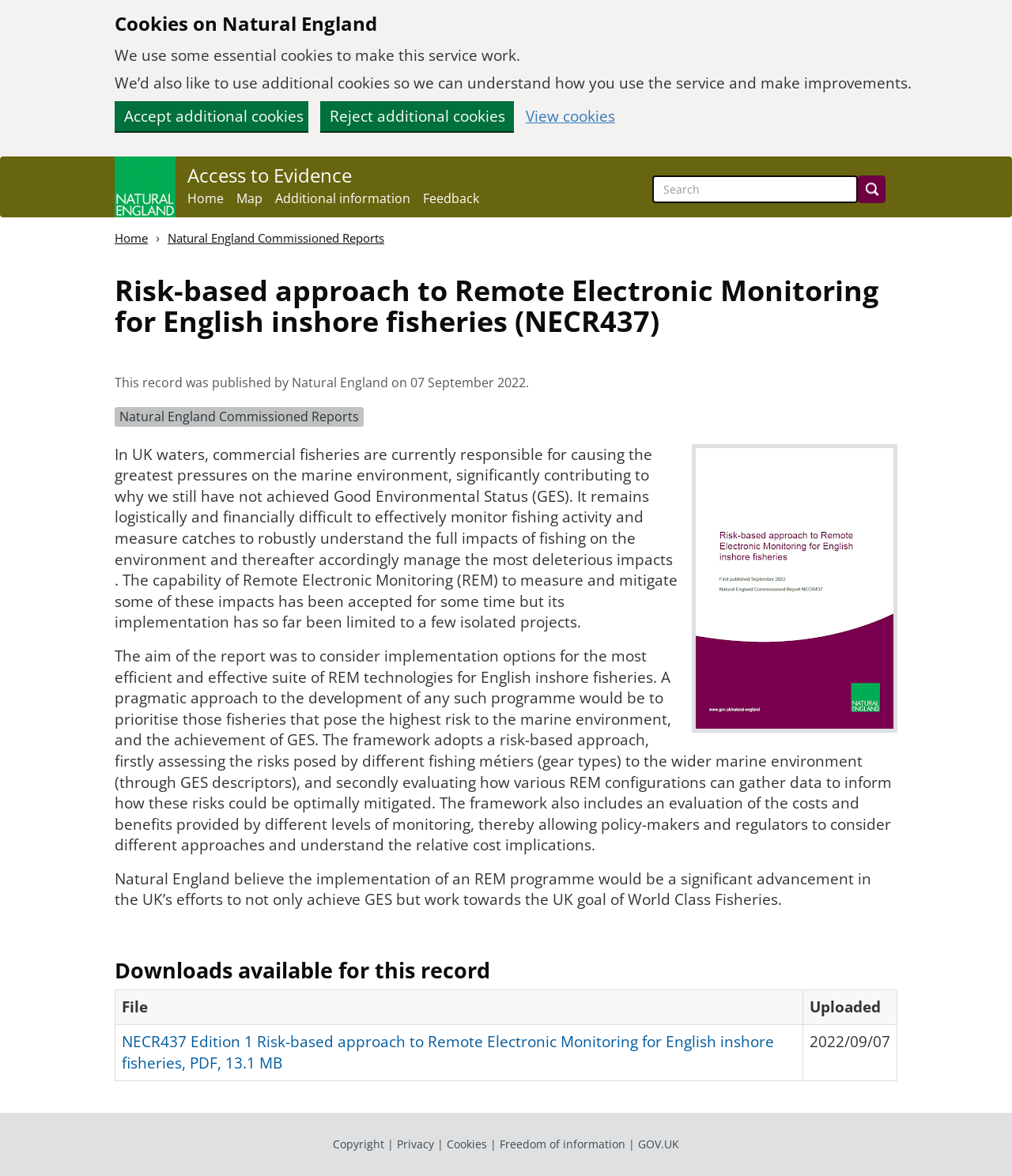Please mark the bounding box coordinates of the area that should be clicked to carry out the instruction: "Search for something on the site".

[0.645, 0.133, 0.875, 0.173]